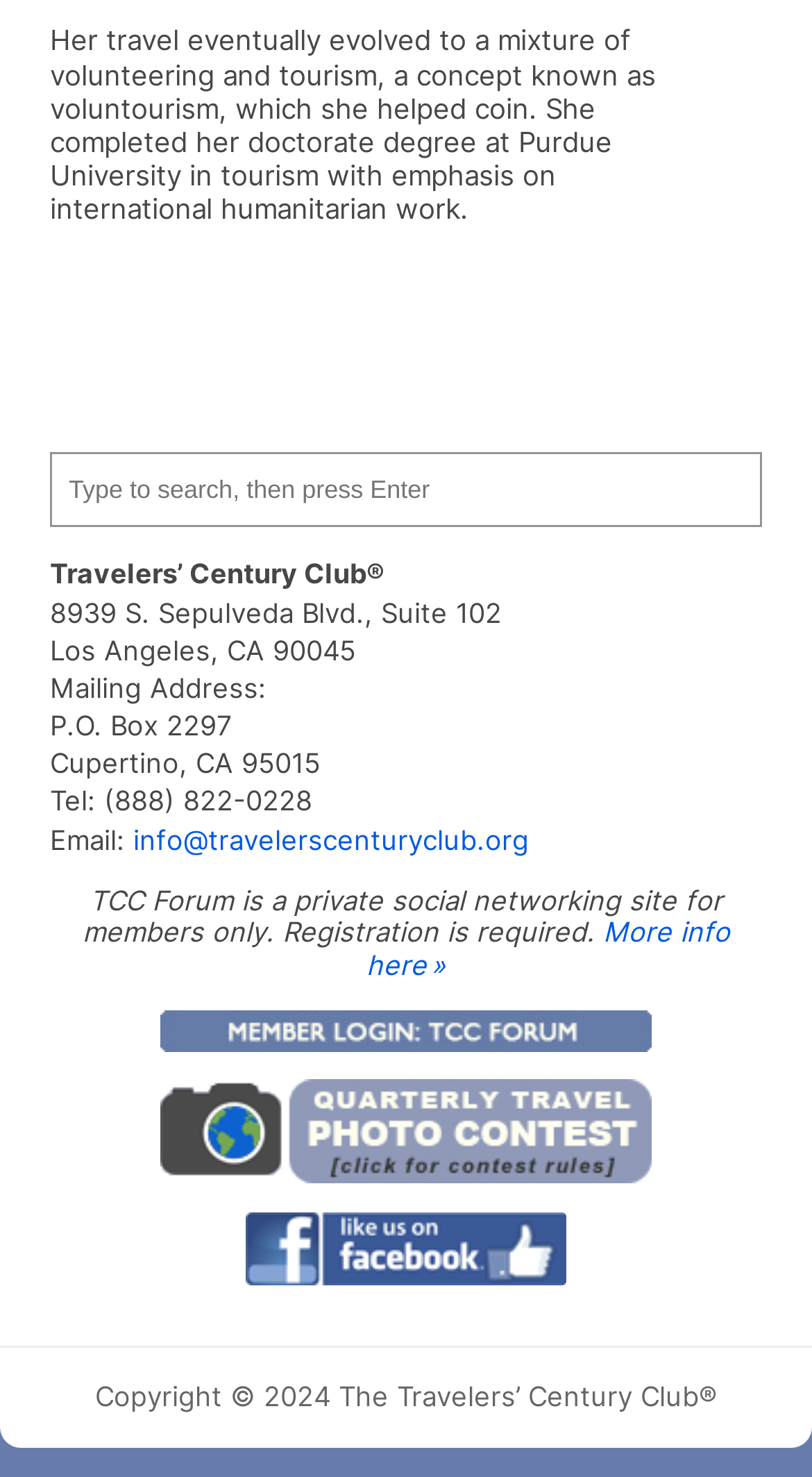Provide a thorough and detailed response to the question by examining the image: 
What is the phone number of the club?

The phone number of the club can be found in the static text element 'Tel: (888) 822-0228' which is located in the contact information section of the webpage.